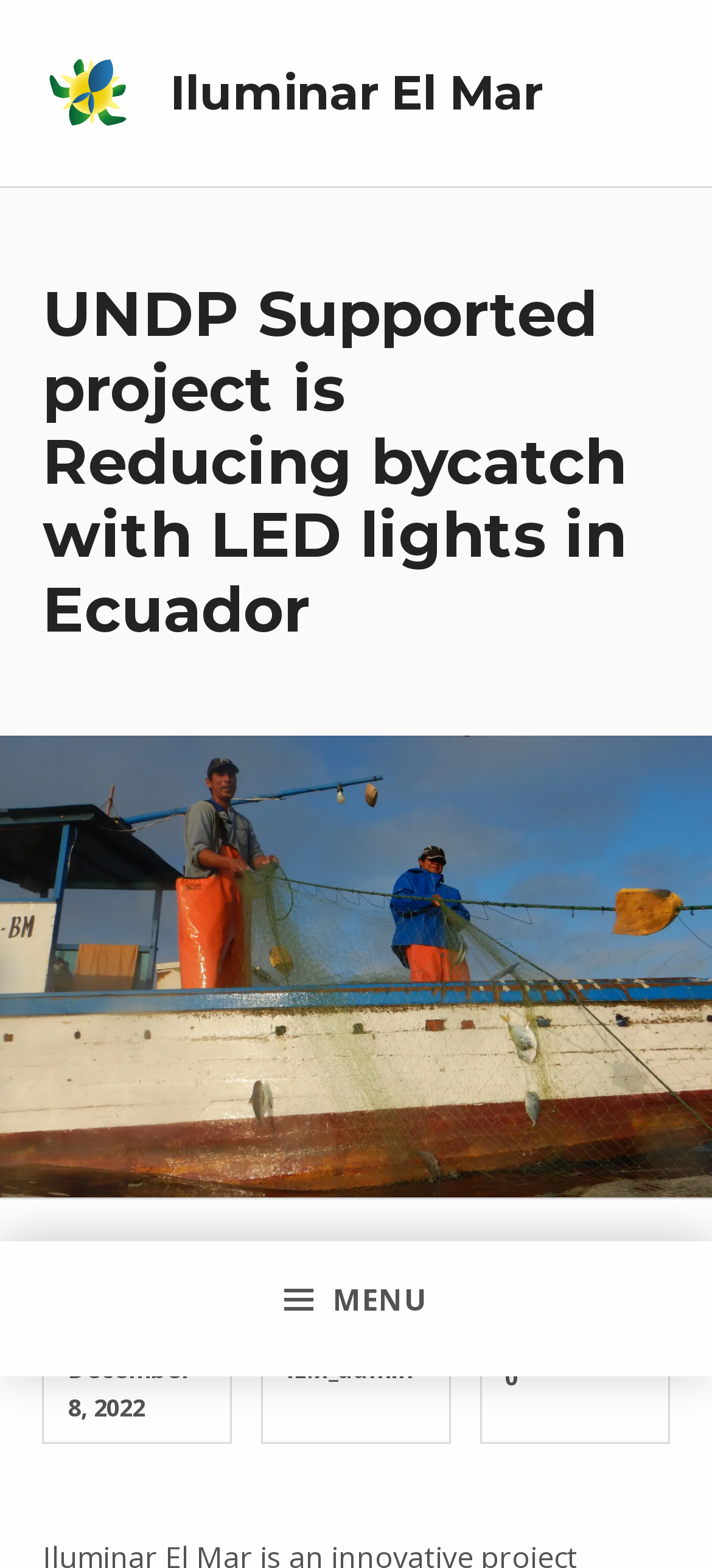Give a one-word or short phrase answer to this question: 
Who is the author of the project?

IEM_admin